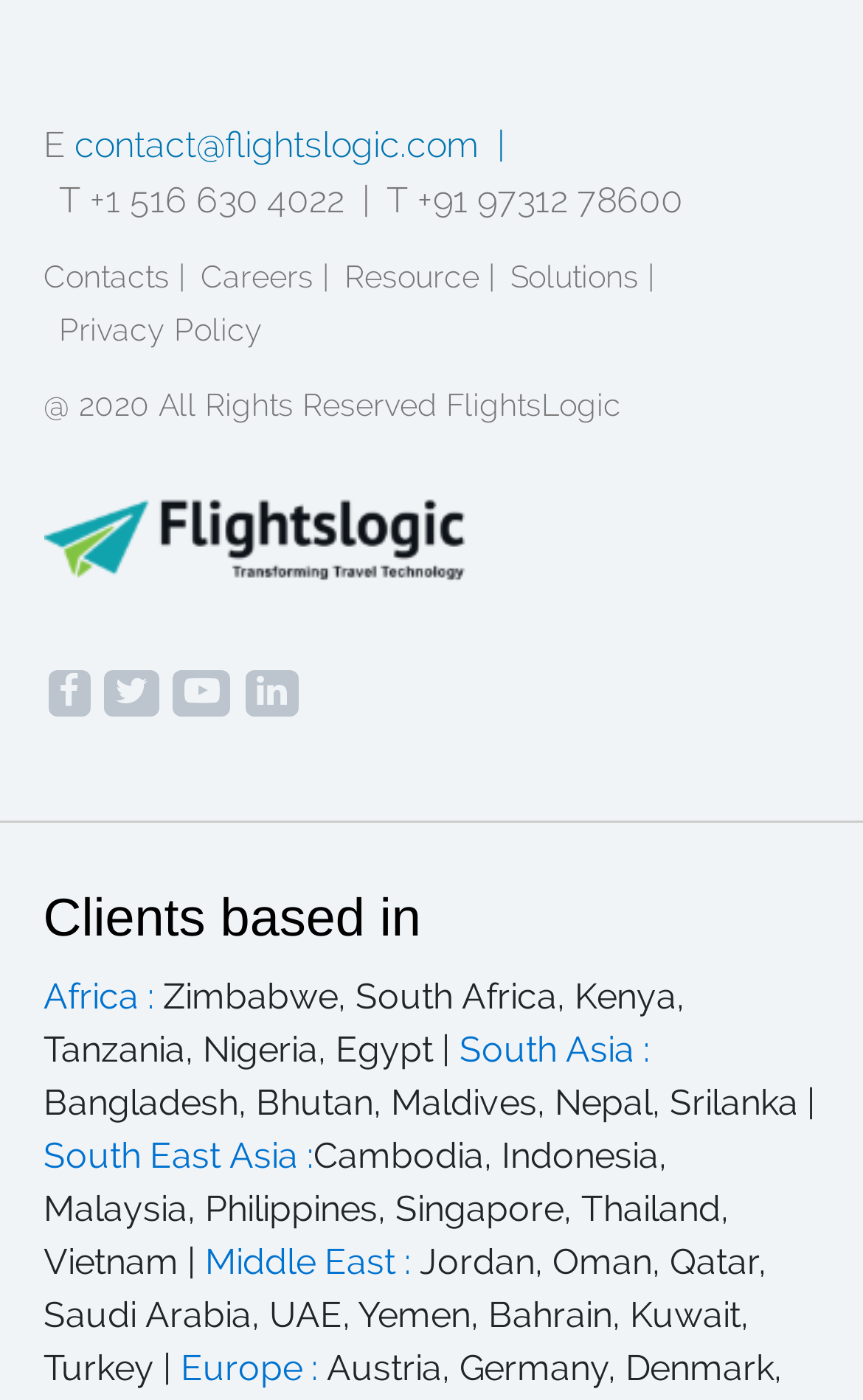What is the phone number to call in the US?
Could you give a comprehensive explanation in response to this question?

The phone number to call in the US can be found in the top section of the webpage, where it is written as 'T +1 516 630 4022 |'.